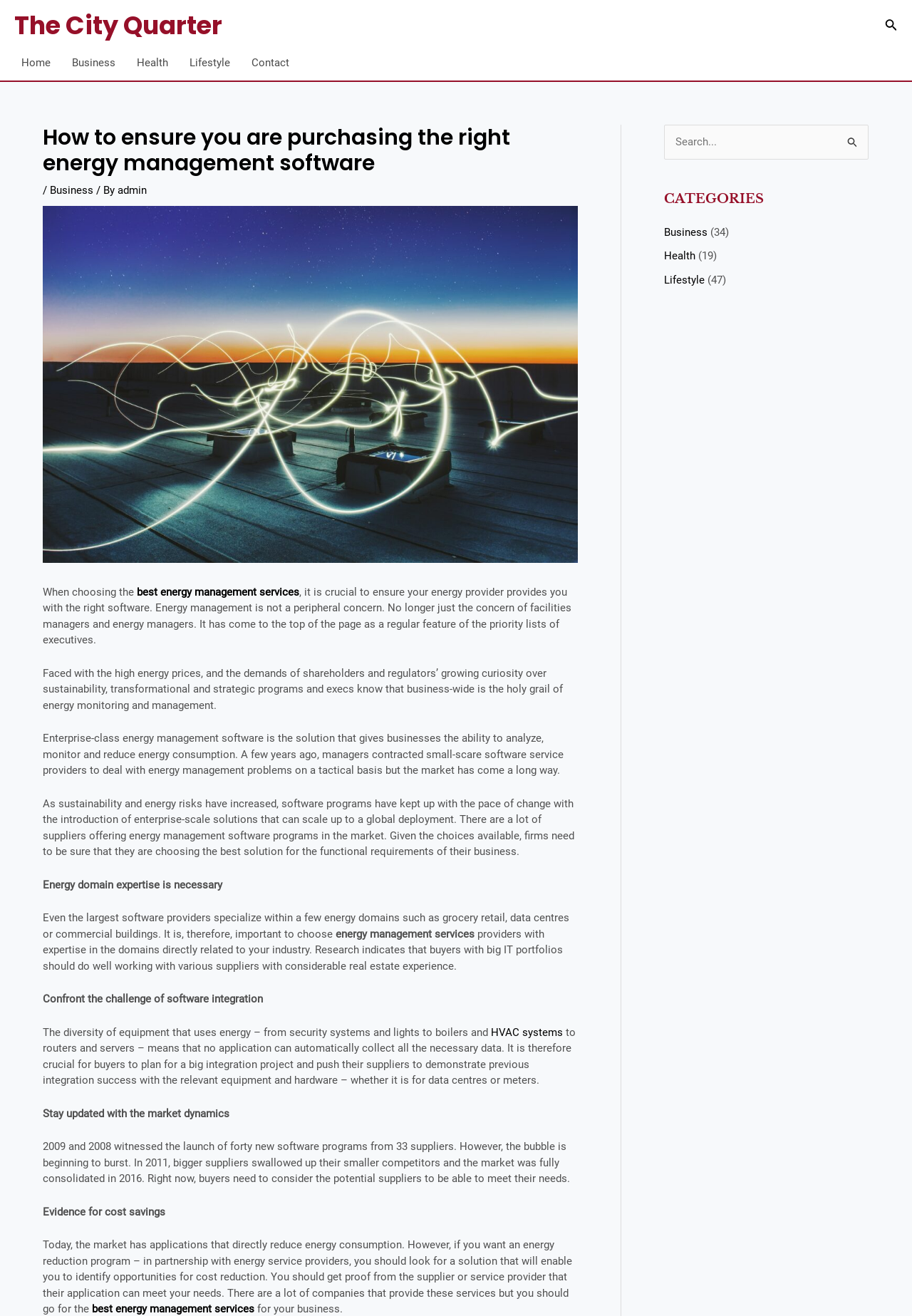Locate the bounding box coordinates for the element described below: "Business". The coordinates must be four float values between 0 and 1, formatted as [left, top, right, bottom].

[0.728, 0.171, 0.776, 0.181]